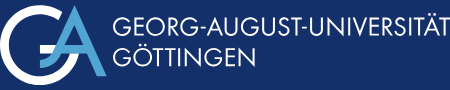What is the name of the university?
Offer a detailed and exhaustive answer to the question.

The image features the logo of Georg-August-Universität Göttingen, and the full name 'GEORG-AUGUST-UNIVERSITÄT' is inscribed beneath the logo, along with the name 'GÖTTINGEN', which suggests that the name of the university is Georg-August-Universität Göttingen.